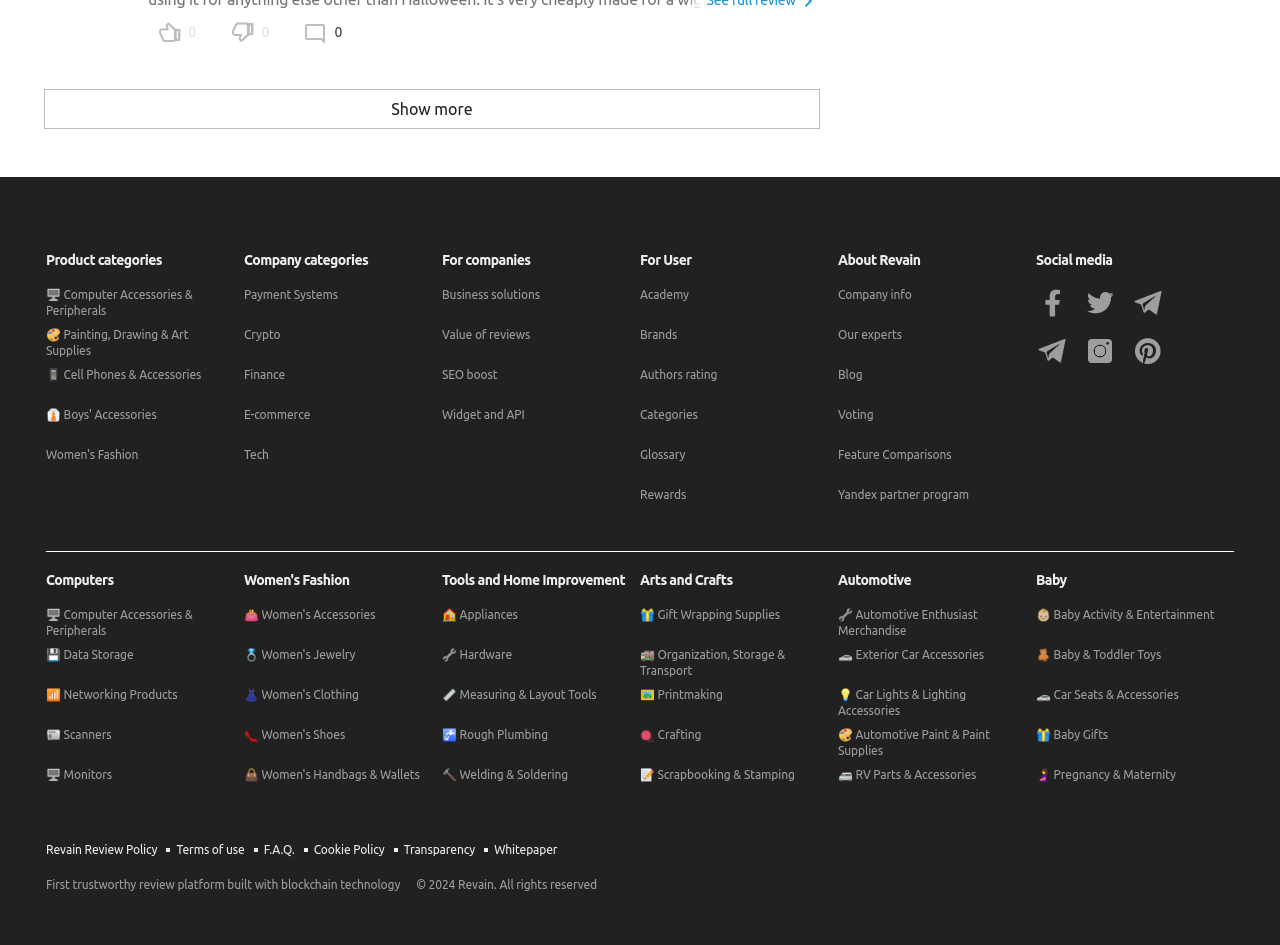From the given element description: "🔨 Welding & Soldering", find the bounding box for the UI element. Provide the coordinates as four float numbers between 0 and 1, in the order [left, top, right, bottom].

[0.345, 0.812, 0.444, 0.846]